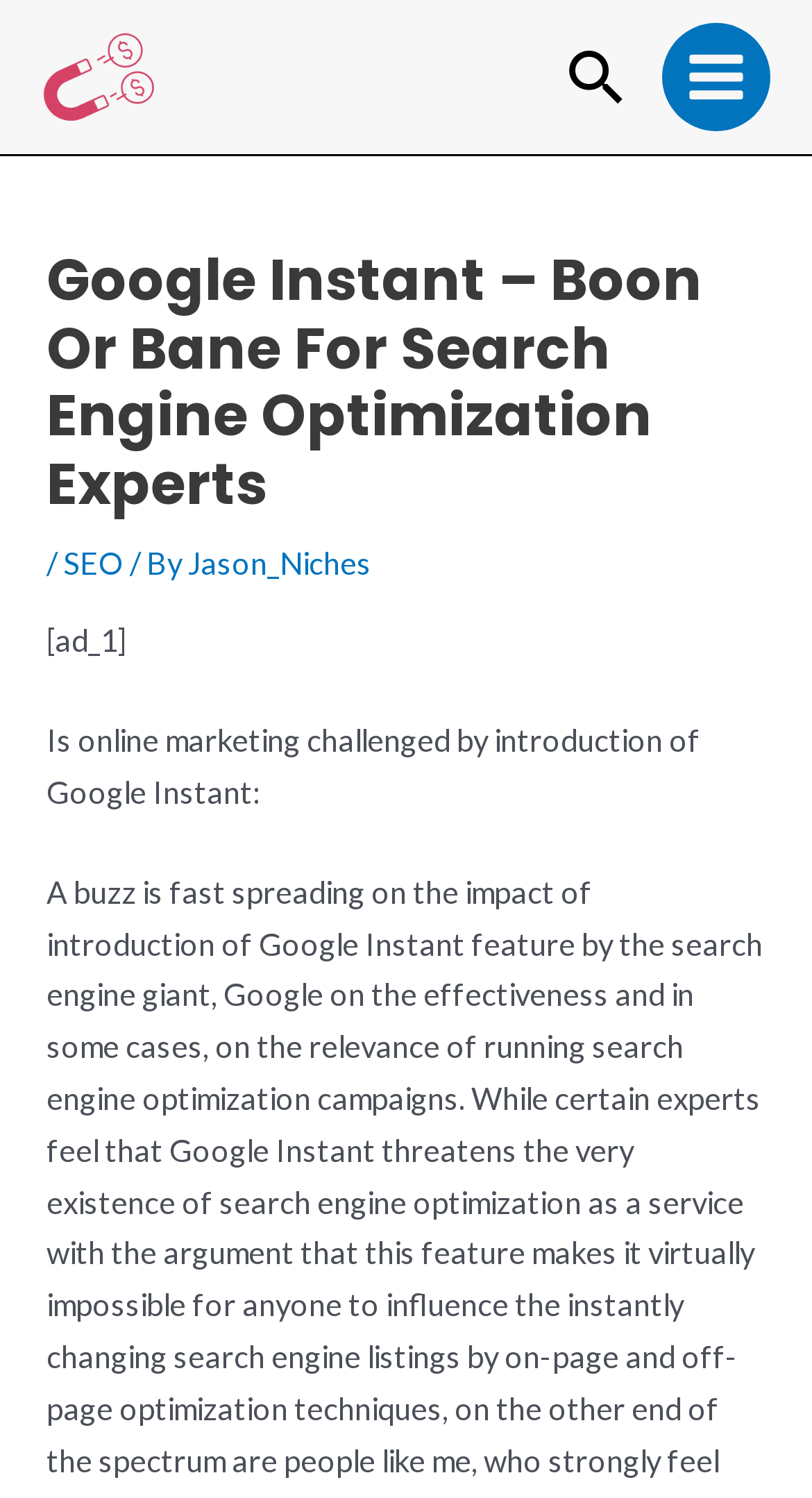Given the description: "alt="Niches Make Riches"", determine the bounding box coordinates of the UI element. The coordinates should be formatted as four float numbers between 0 and 1, [left, top, right, bottom].

[0.051, 0.037, 0.192, 0.061]